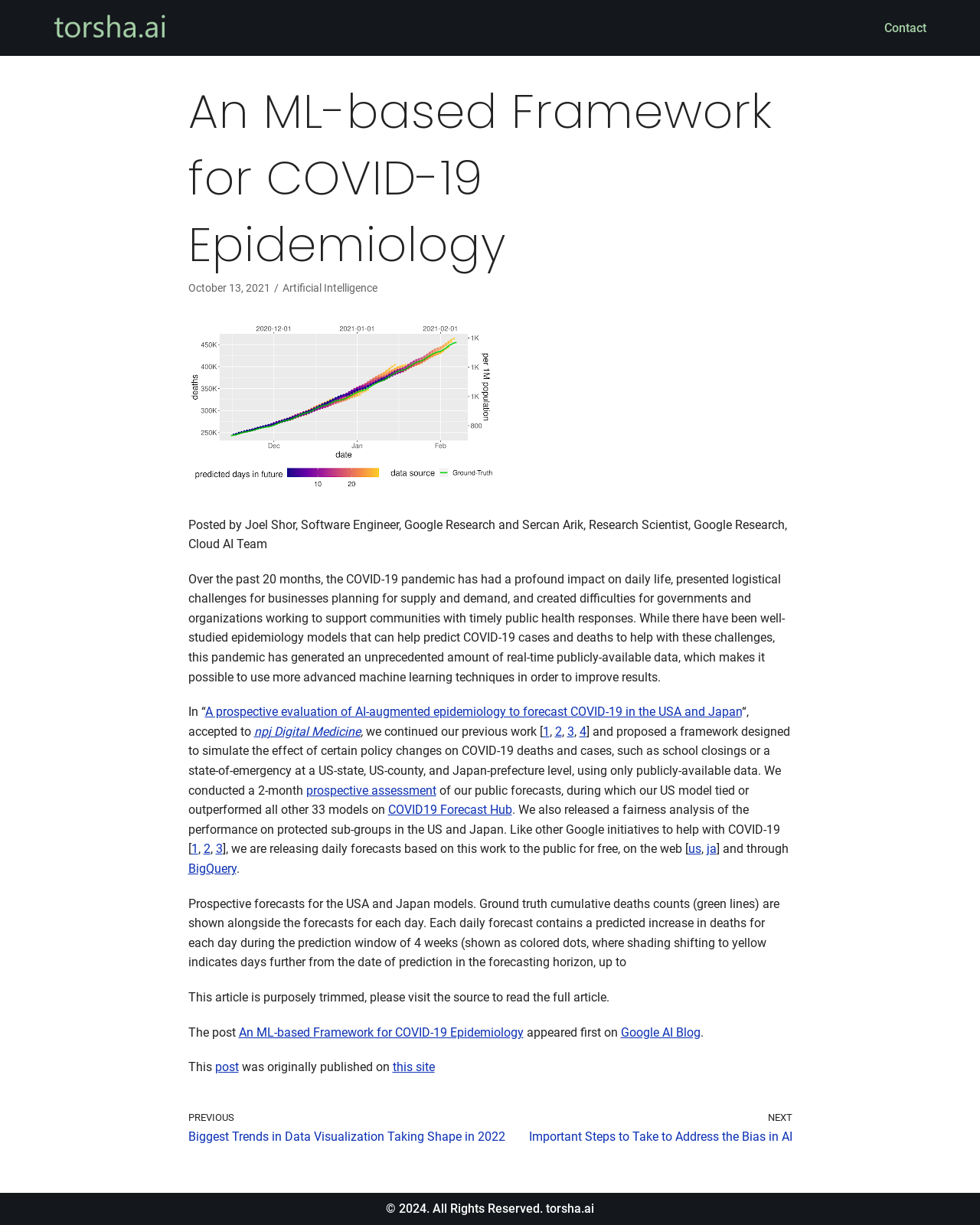Using the details in the image, give a detailed response to the question below:
What is the purpose of the framework proposed in the article?

The purpose of the framework can be determined by reading the text 'We proposed a framework designed to simulate the effect of certain policy changes on COVID-19 deaths and cases, such as school closings or a state-of-emergency at a US-state, US-county, and Japan-prefecture level, using only publicly-available data'.